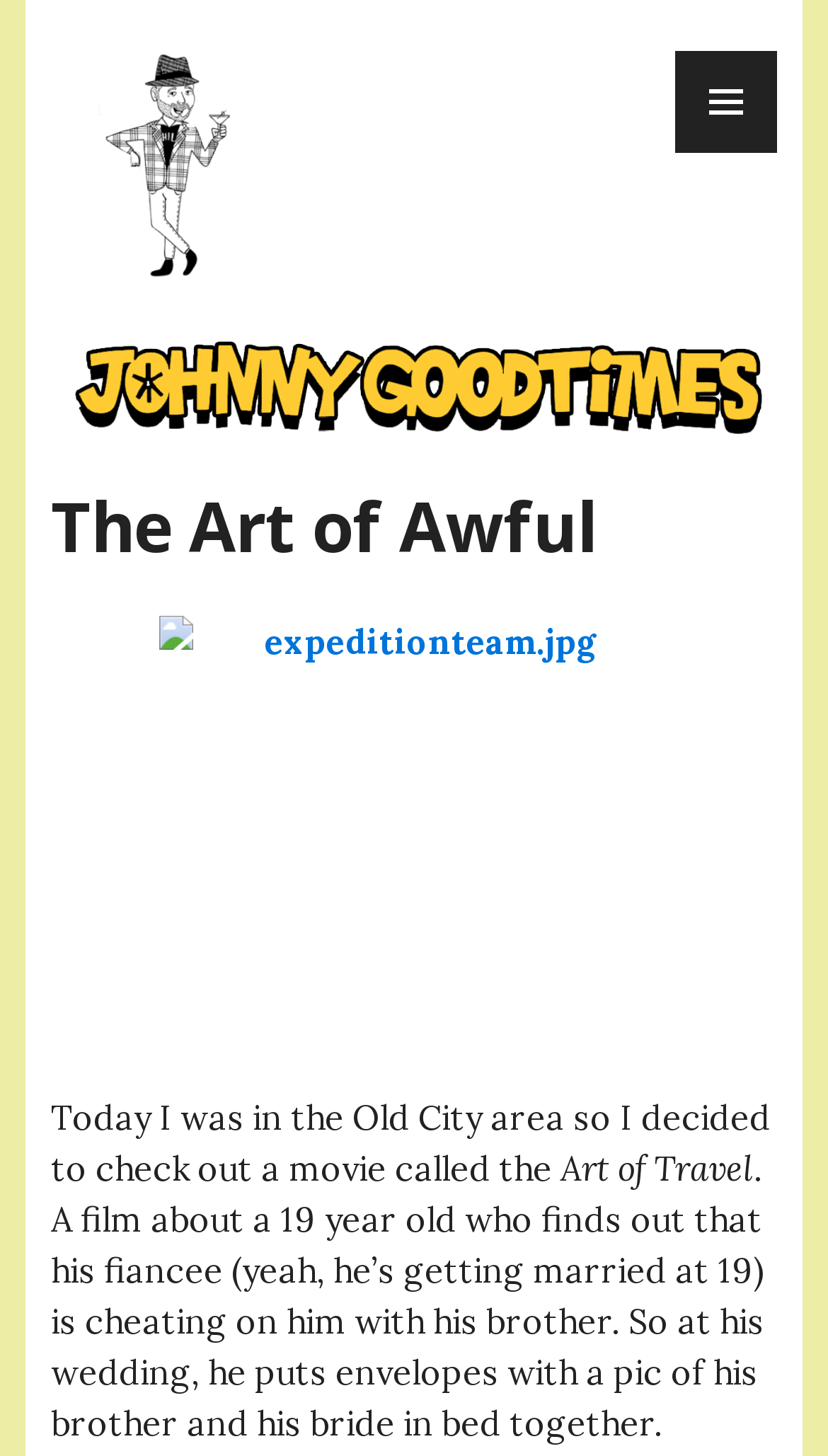What is the topic of the article?
Respond to the question with a well-detailed and thorough answer.

The answer can be found by reading the StaticText elements which describe the content of the article, specifically the text 'Today I was in the Old City area so I decided to check out a movie called the Art of Travel'.